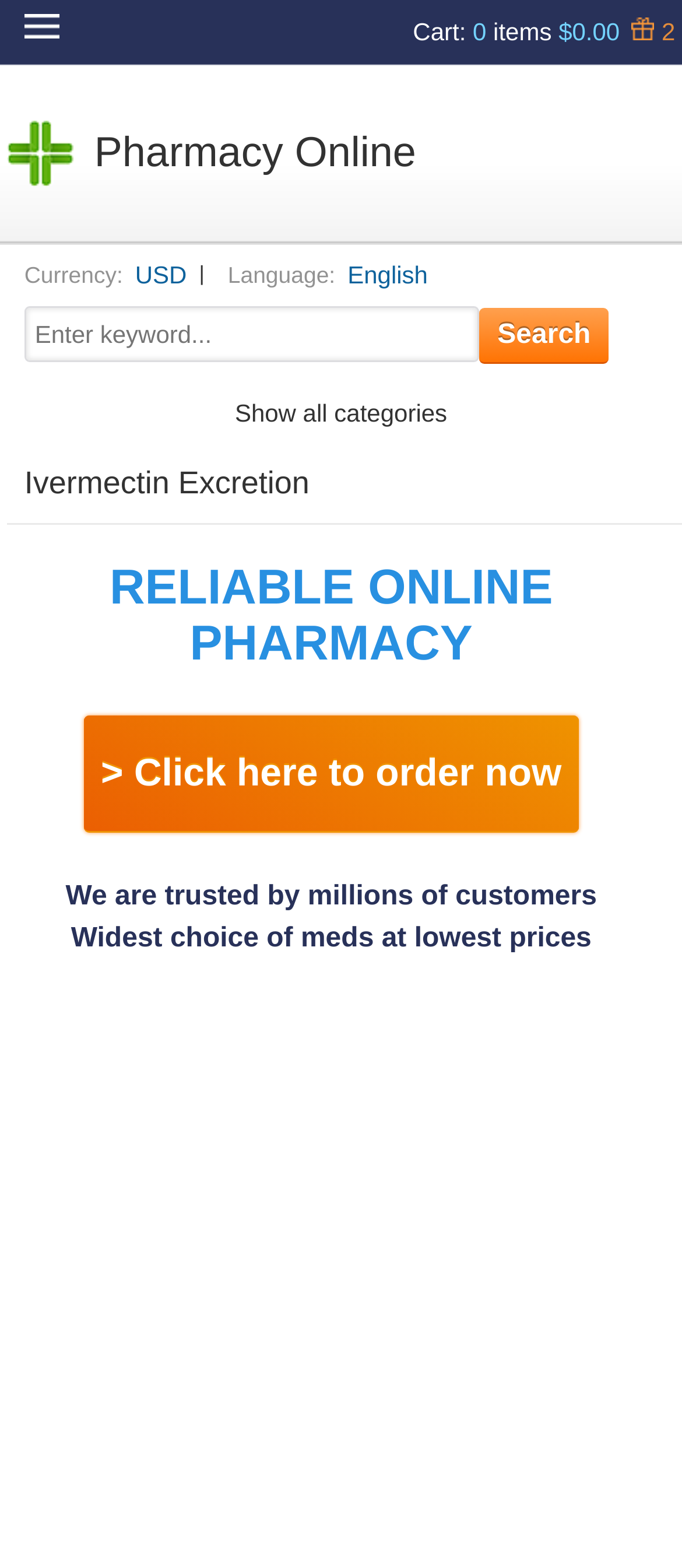What is the purpose of the textbox at the top of the webpage?
Examine the image and give a concise answer in one word or a short phrase.

Enter keyword